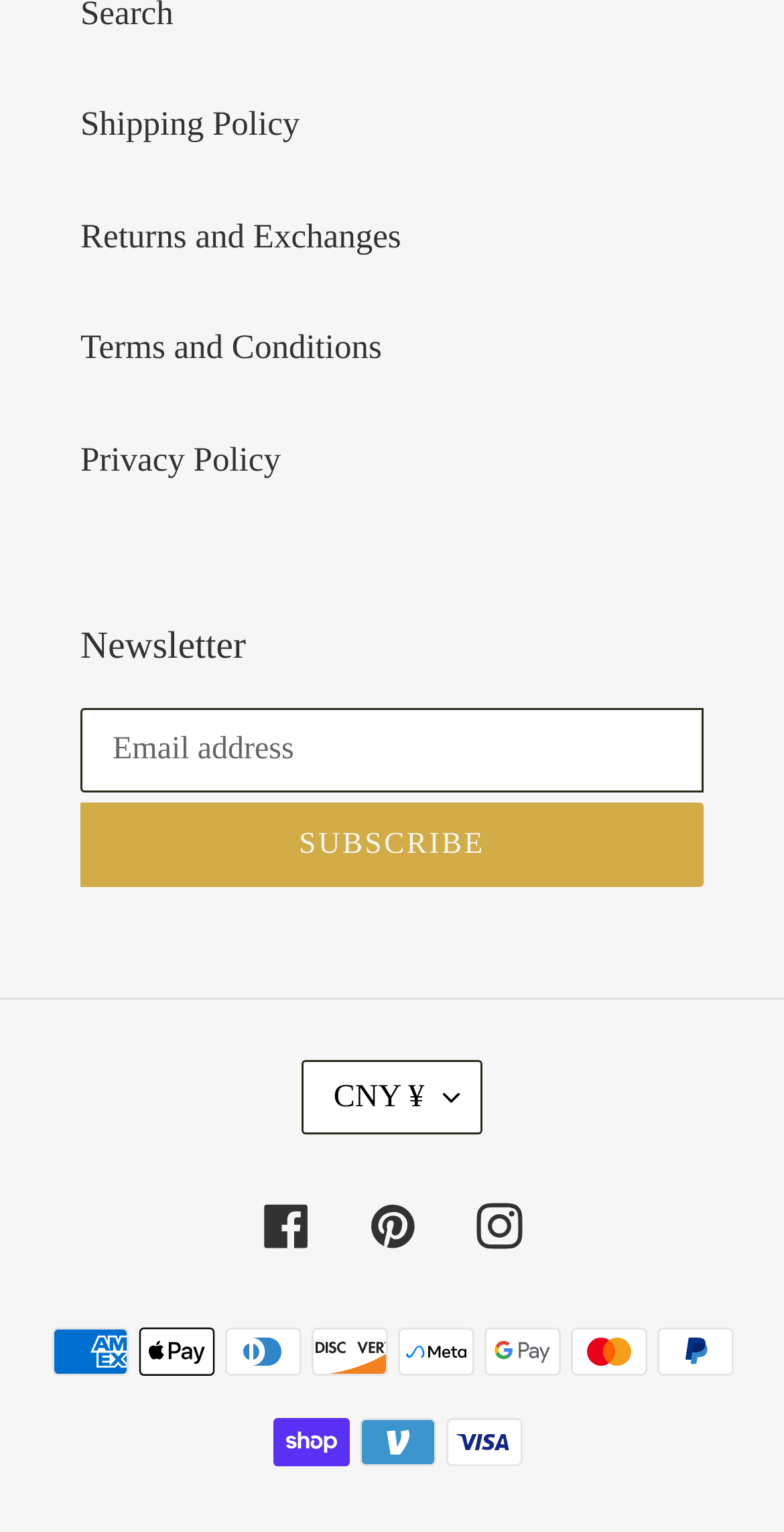What payment methods are accepted?
Based on the image content, provide your answer in one word or a short phrase.

Multiple methods